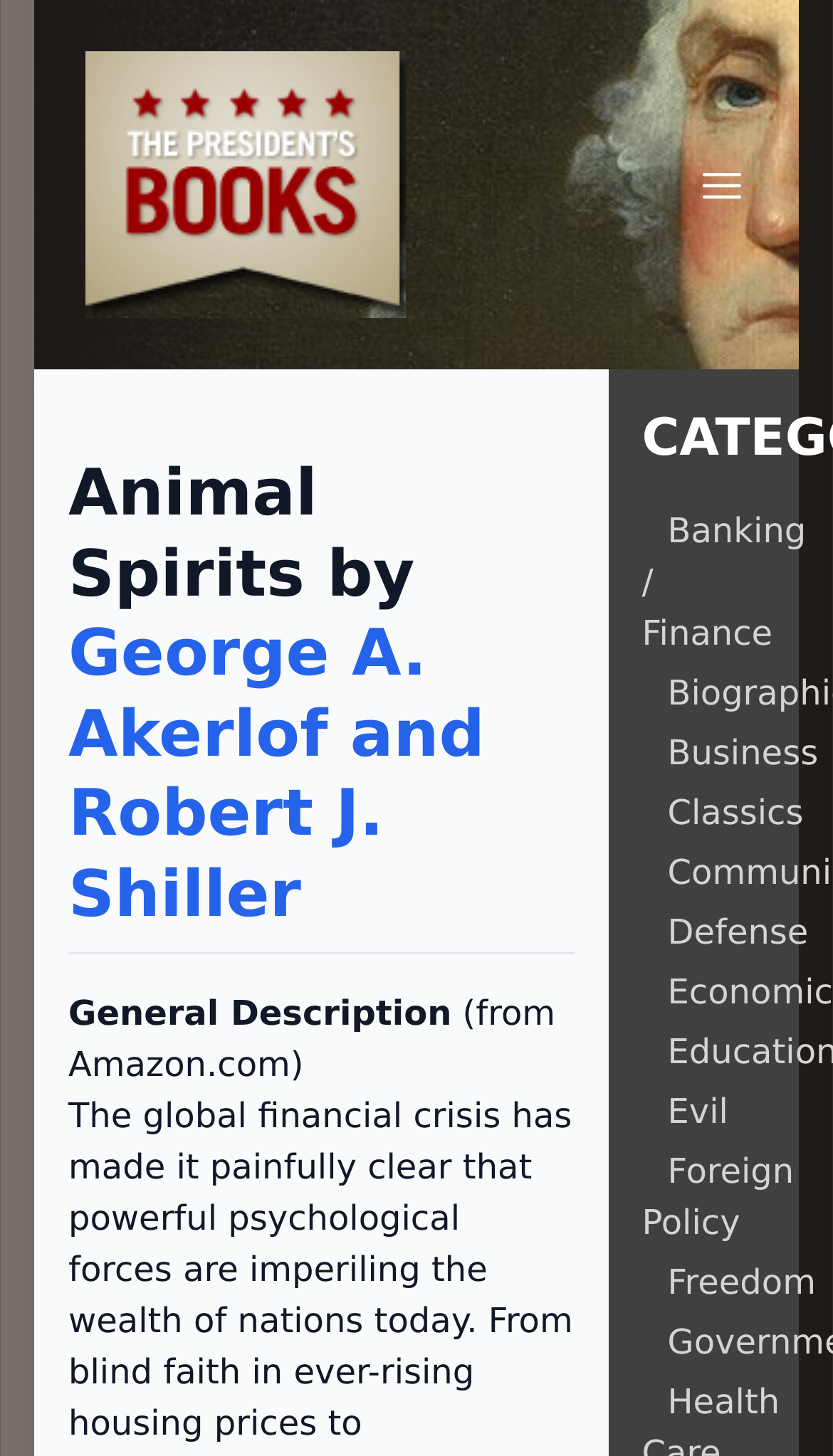How many categories are listed?
Examine the image closely and answer the question with as much detail as possible.

The categories are listed under the heading 'CATEGORIES'. There are five links listed: 'Banking / Finance', 'Classics', 'Evil', and 'Foreign Policy'. Therefore, there are 5 categories listed.